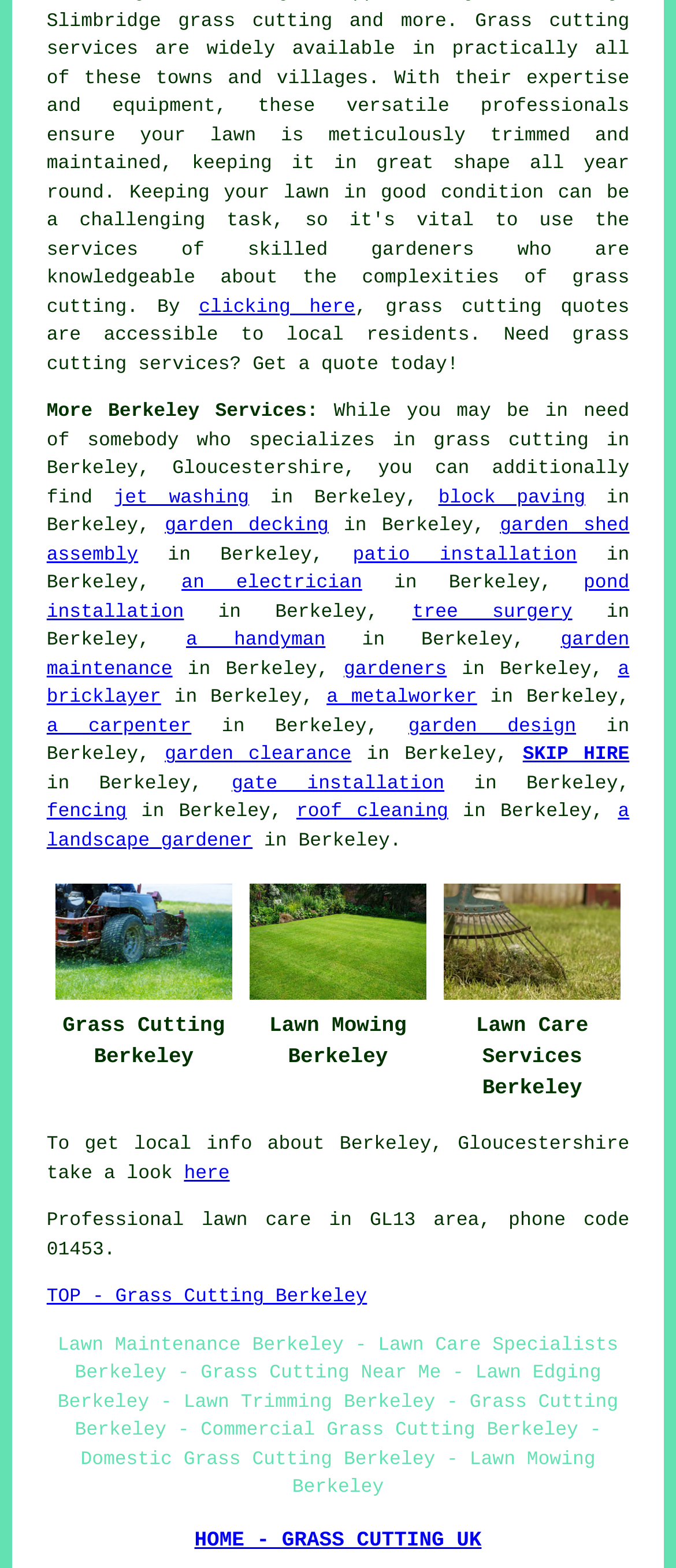What is the phone code for the GL13 area?
Make sure to answer the question with a detailed and comprehensive explanation.

The webpage provides information about professional lawn care in the GL13 area, and it mentions the phone code 01453, which is likely the phone code for the Berkeley area.